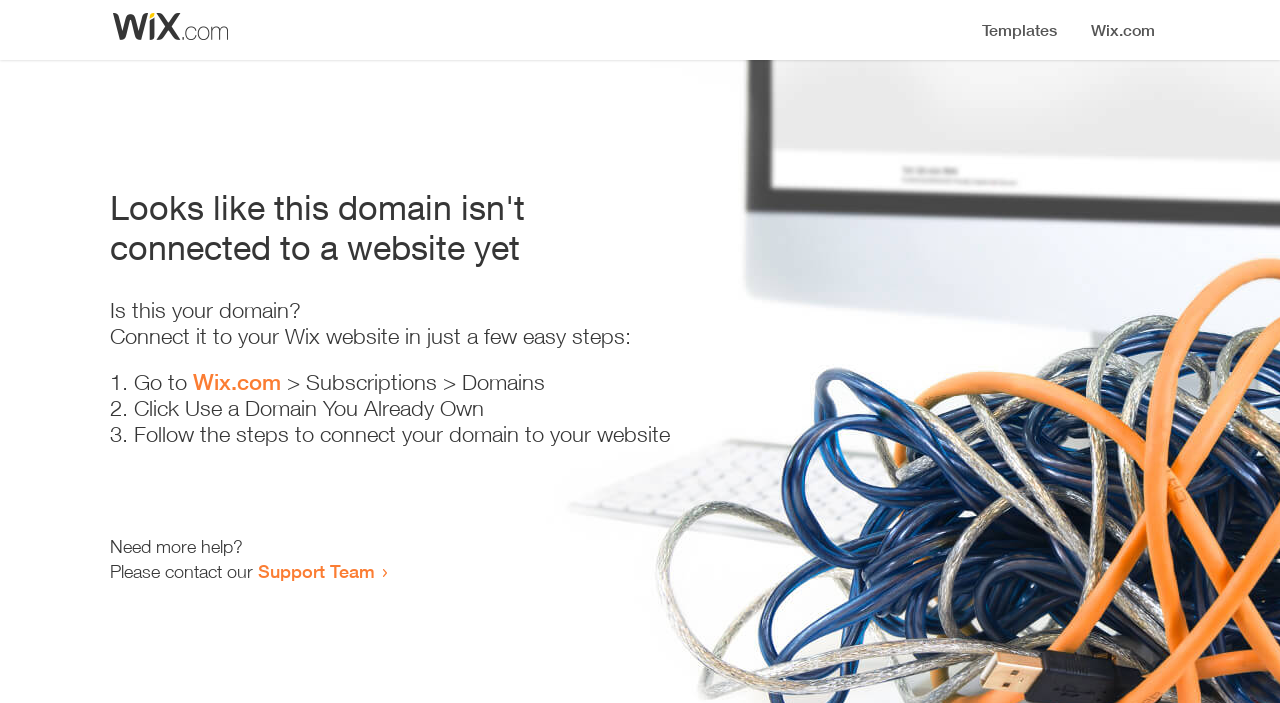Where can I get more help?
Please answer the question as detailed as possible based on the image.

The webpage provides a link to the 'Support Team' at the bottom, which suggests that users can contact the Support Team for more help.